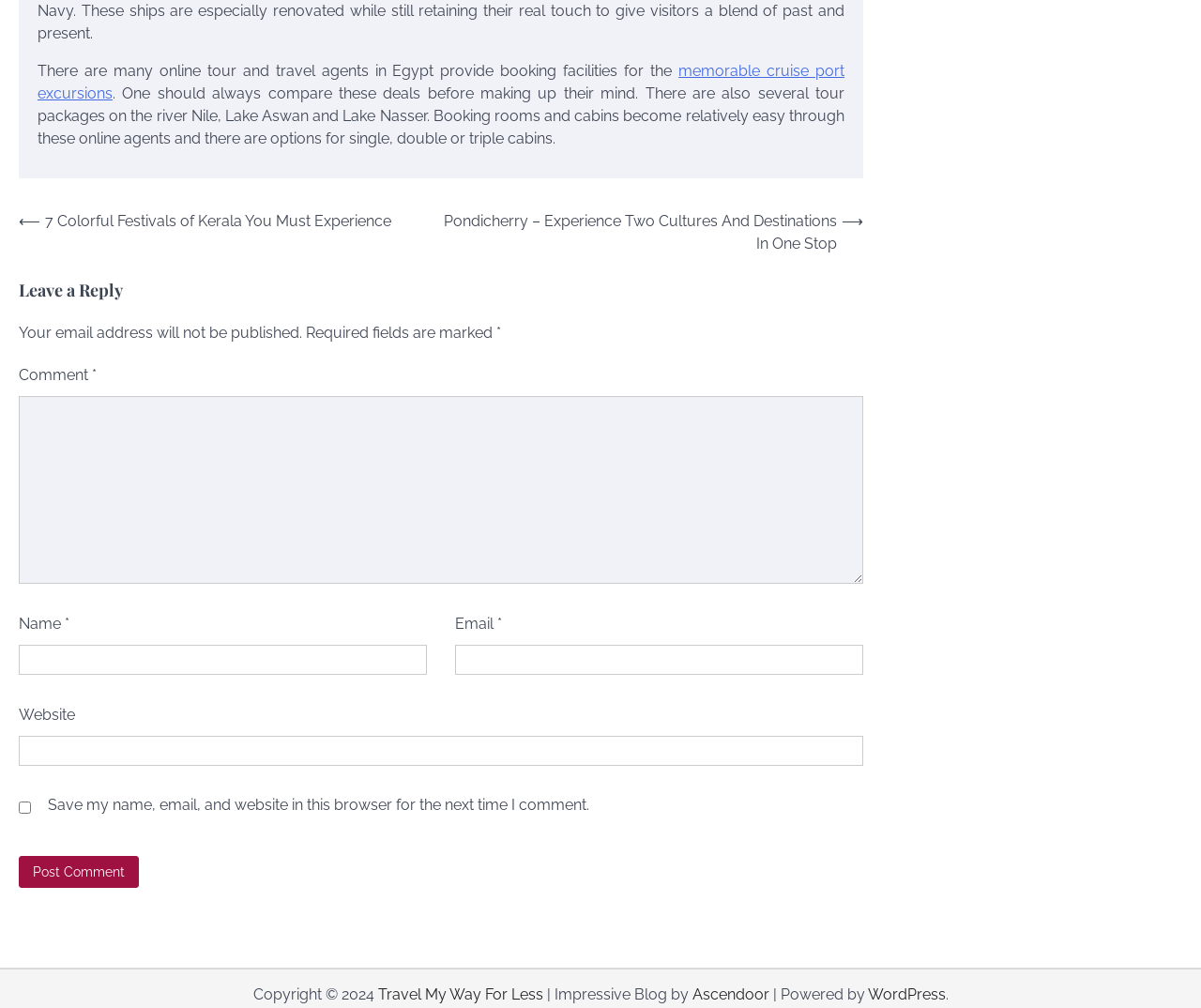Can you find the bounding box coordinates for the element that needs to be clicked to execute this instruction: "Fill in your name in the text box"? The coordinates should be given as four float numbers between 0 and 1, i.e., [left, top, right, bottom].

[0.016, 0.64, 0.355, 0.67]